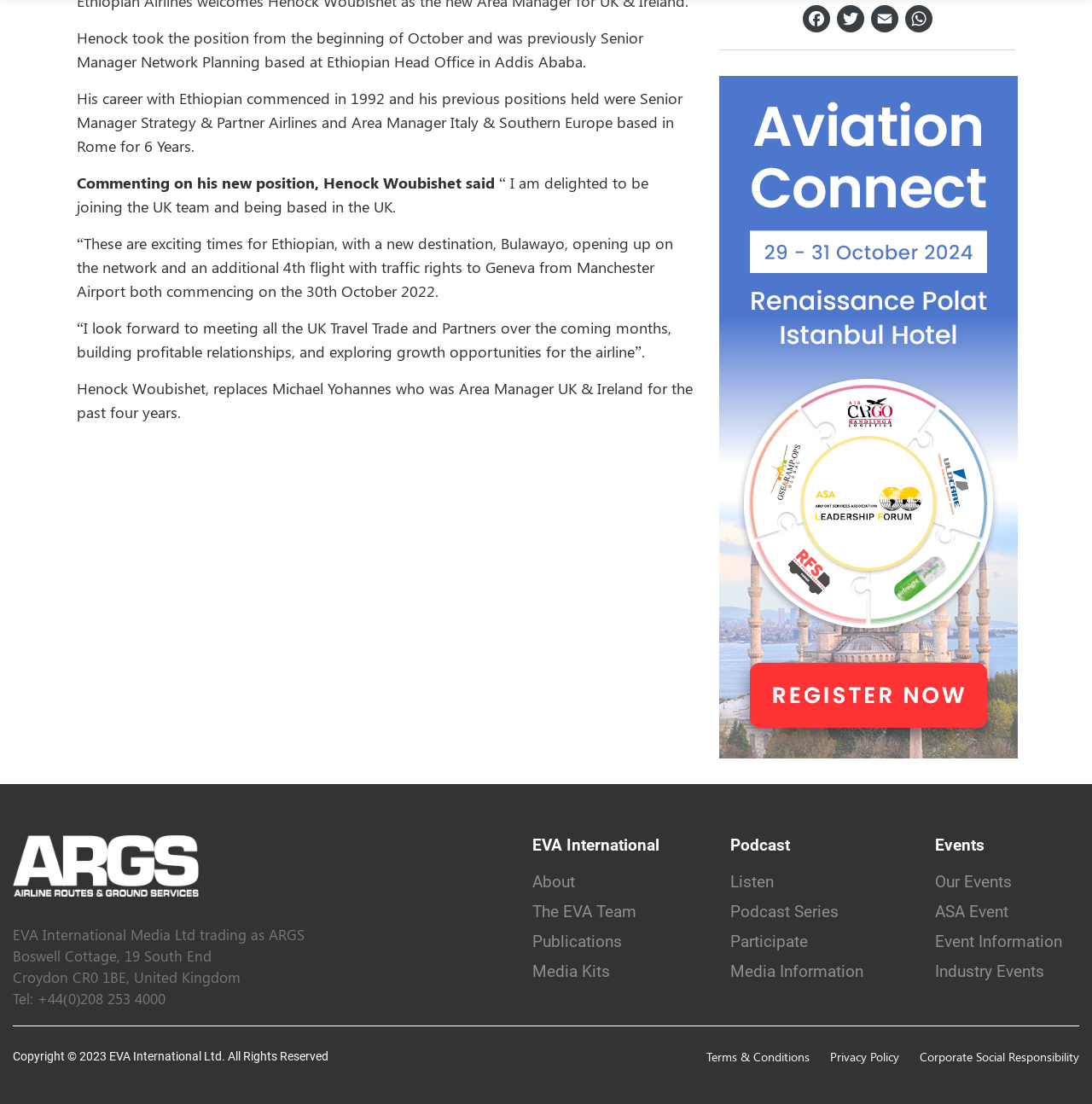Using the webpage screenshot and the element description Our Events, determine the bounding box coordinates. Specify the coordinates in the format (top-left x, top-left y, bottom-right x, bottom-right y) with values ranging from 0 to 1.

[0.856, 0.79, 0.973, 0.808]